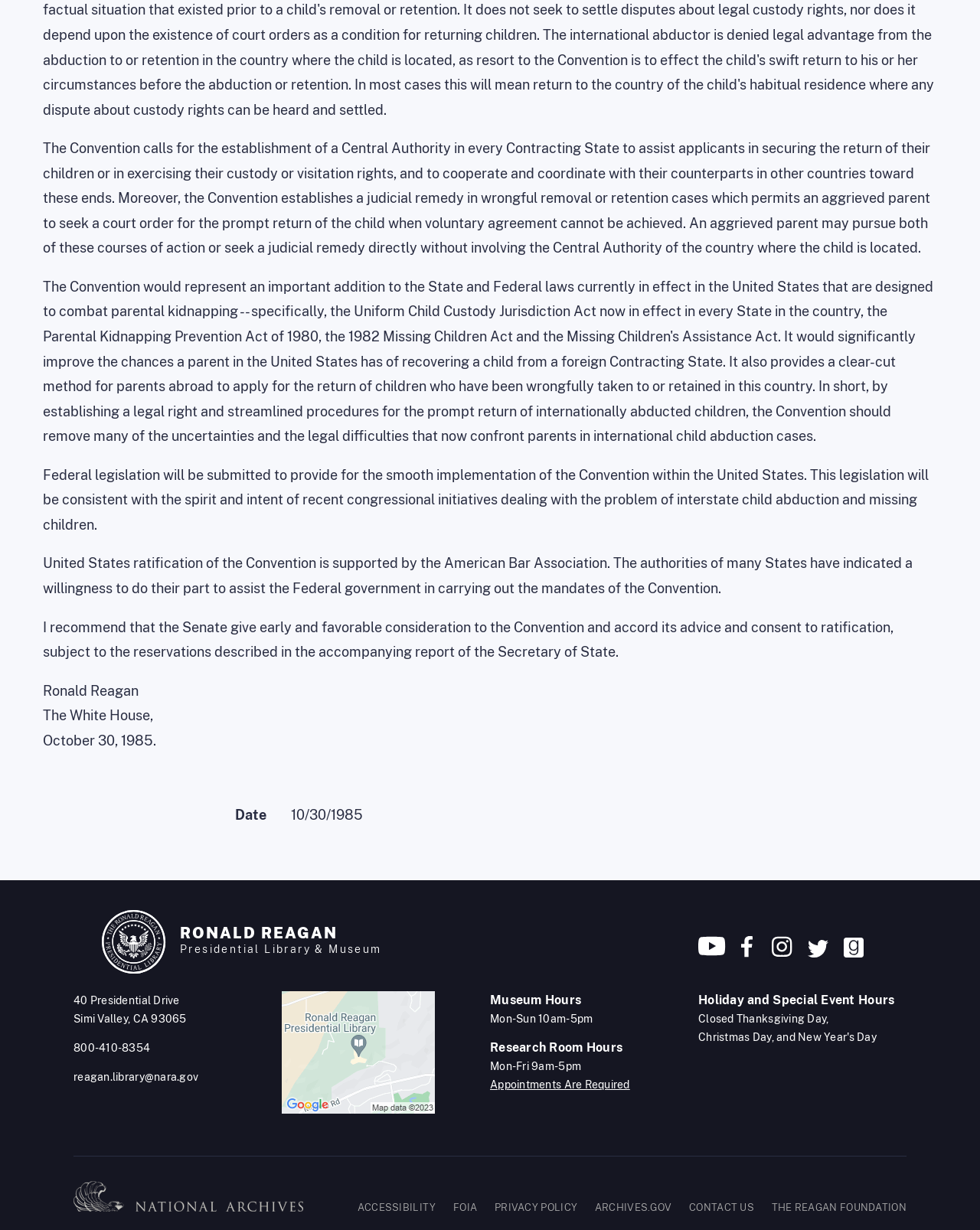Find the coordinates for the bounding box of the element with this description: "Follow us on YouTube".

[0.712, 0.768, 0.741, 0.781]